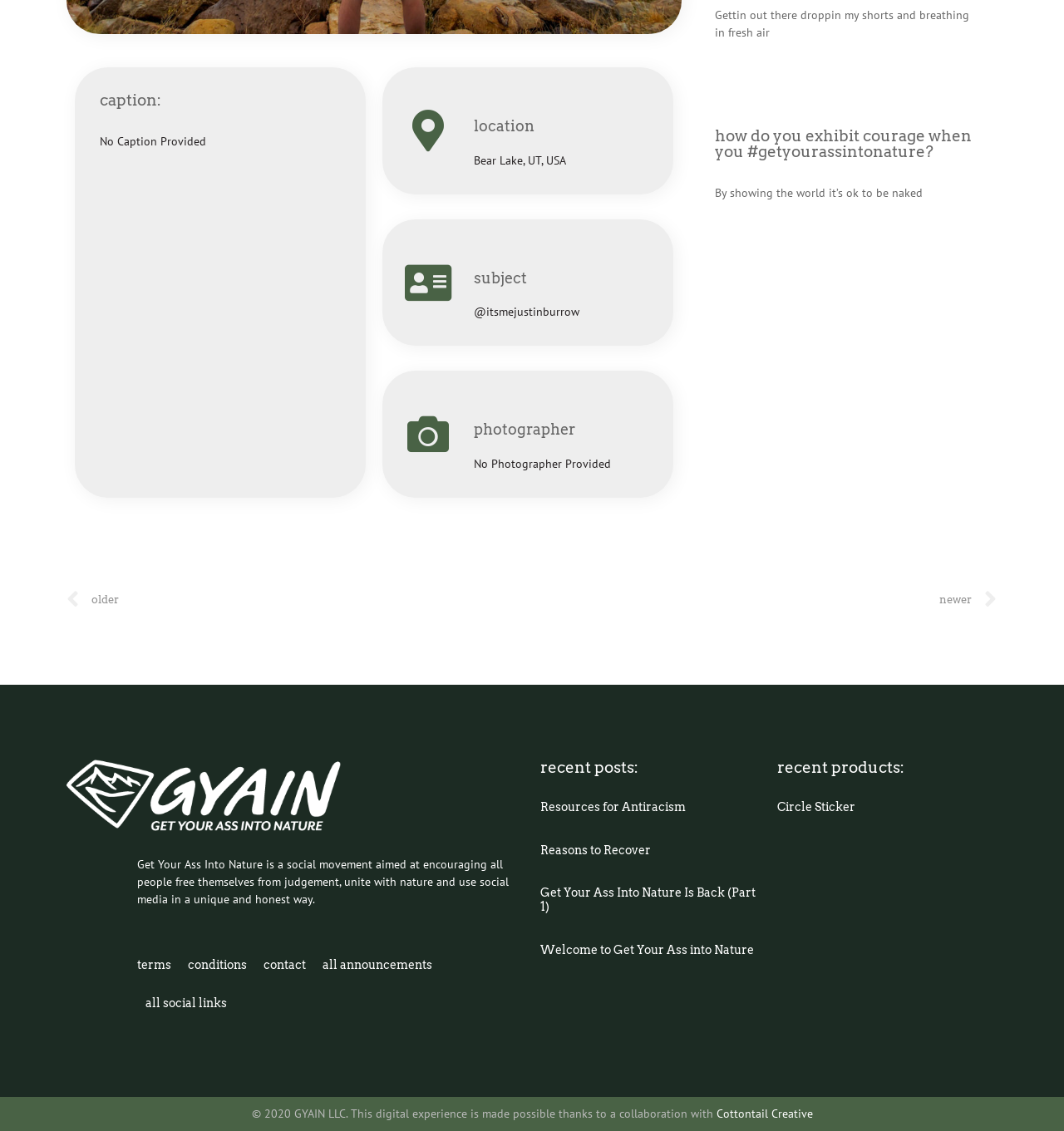Using the description: "Resources for Antiracism", identify the bounding box of the corresponding UI element in the screenshot.

[0.508, 0.707, 0.645, 0.719]